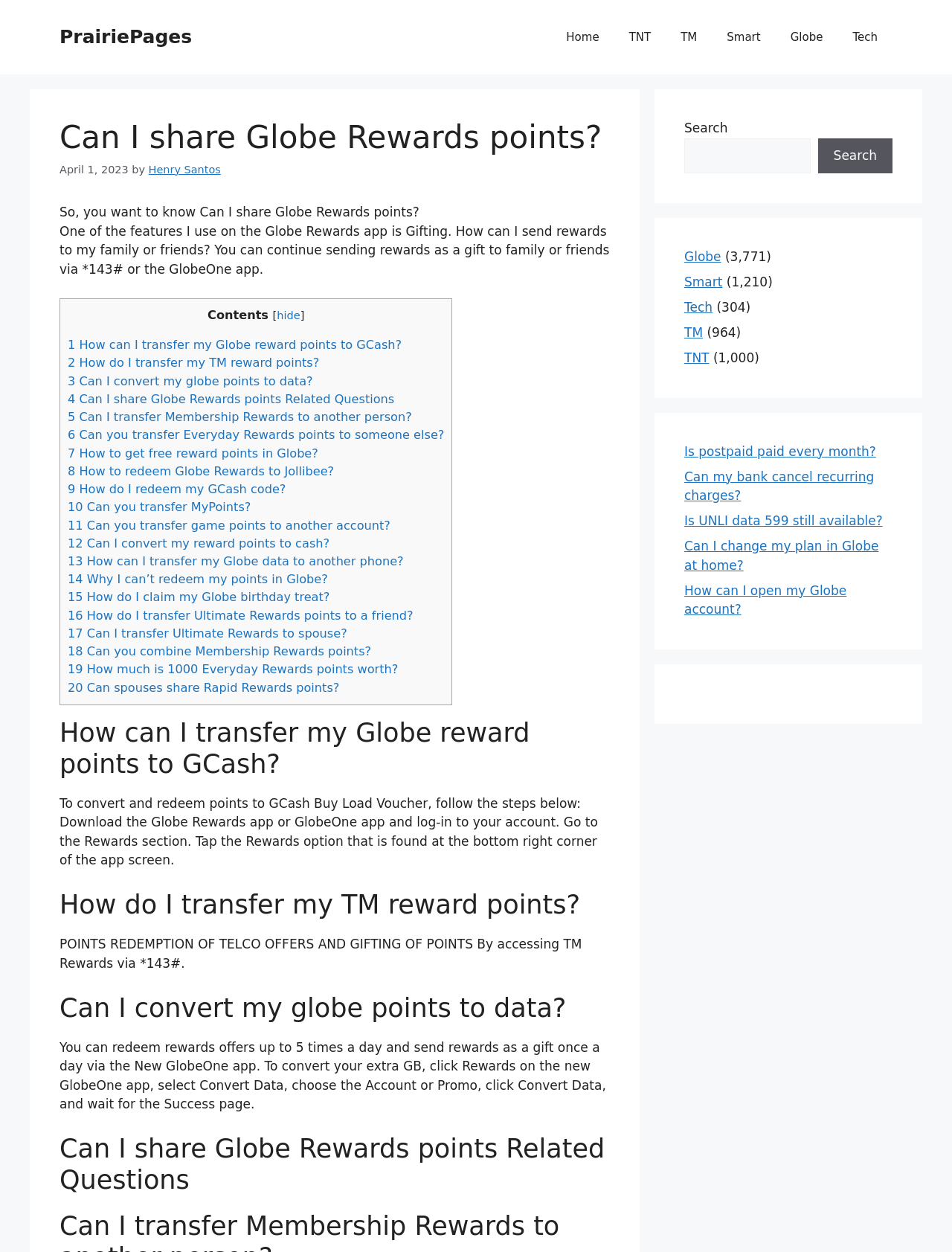What is the feature used to send rewards to family or friends?
Provide a detailed and extensive answer to the question.

According to the article, one of the features used on the Globe Rewards app is Gifting, which allows users to send rewards to family or friends via *143# or the GlobeOne app.